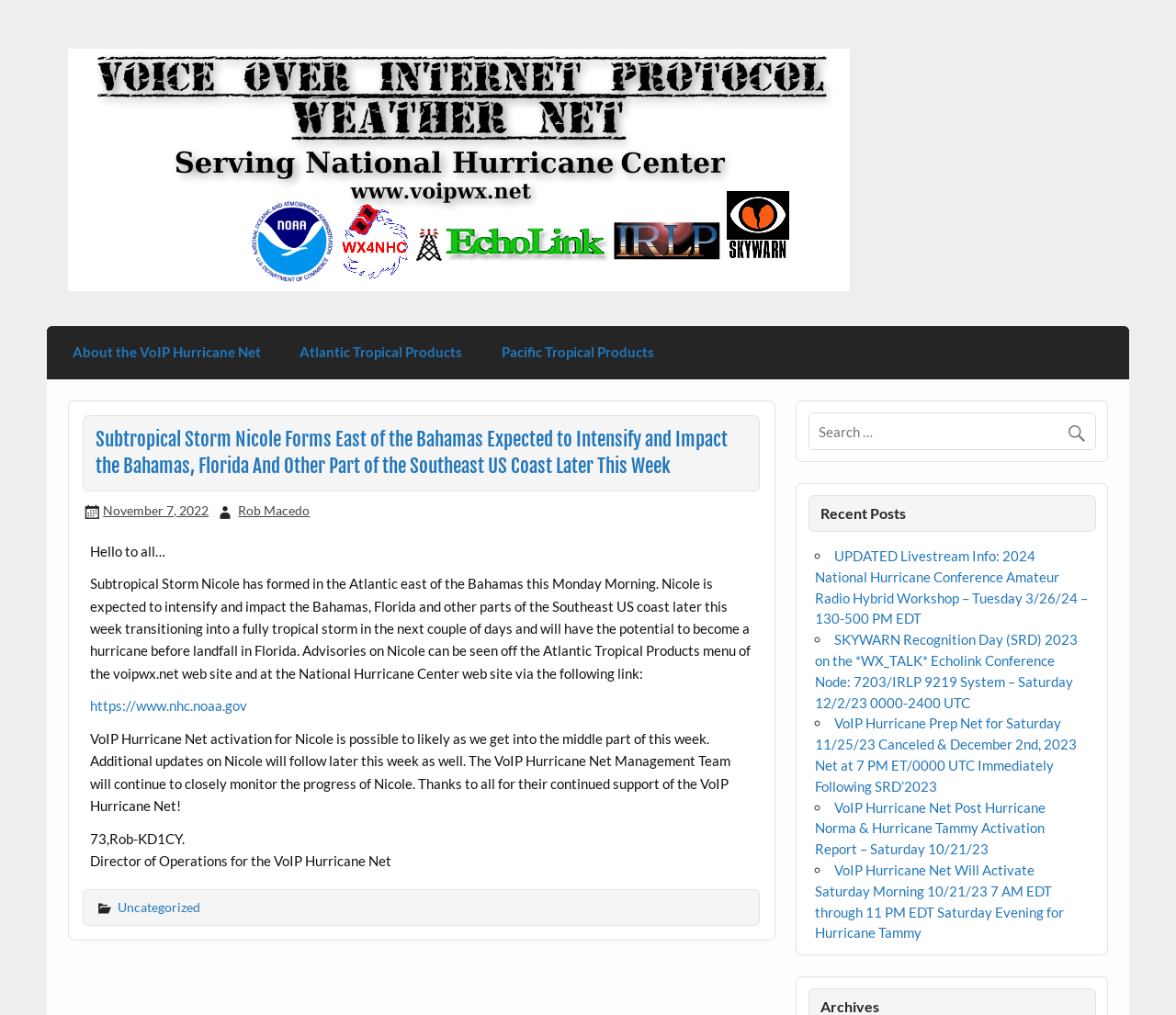Please specify the bounding box coordinates for the clickable region that will help you carry out the instruction: "Check the Atlantic Tropical Products".

[0.255, 0.339, 0.393, 0.355]